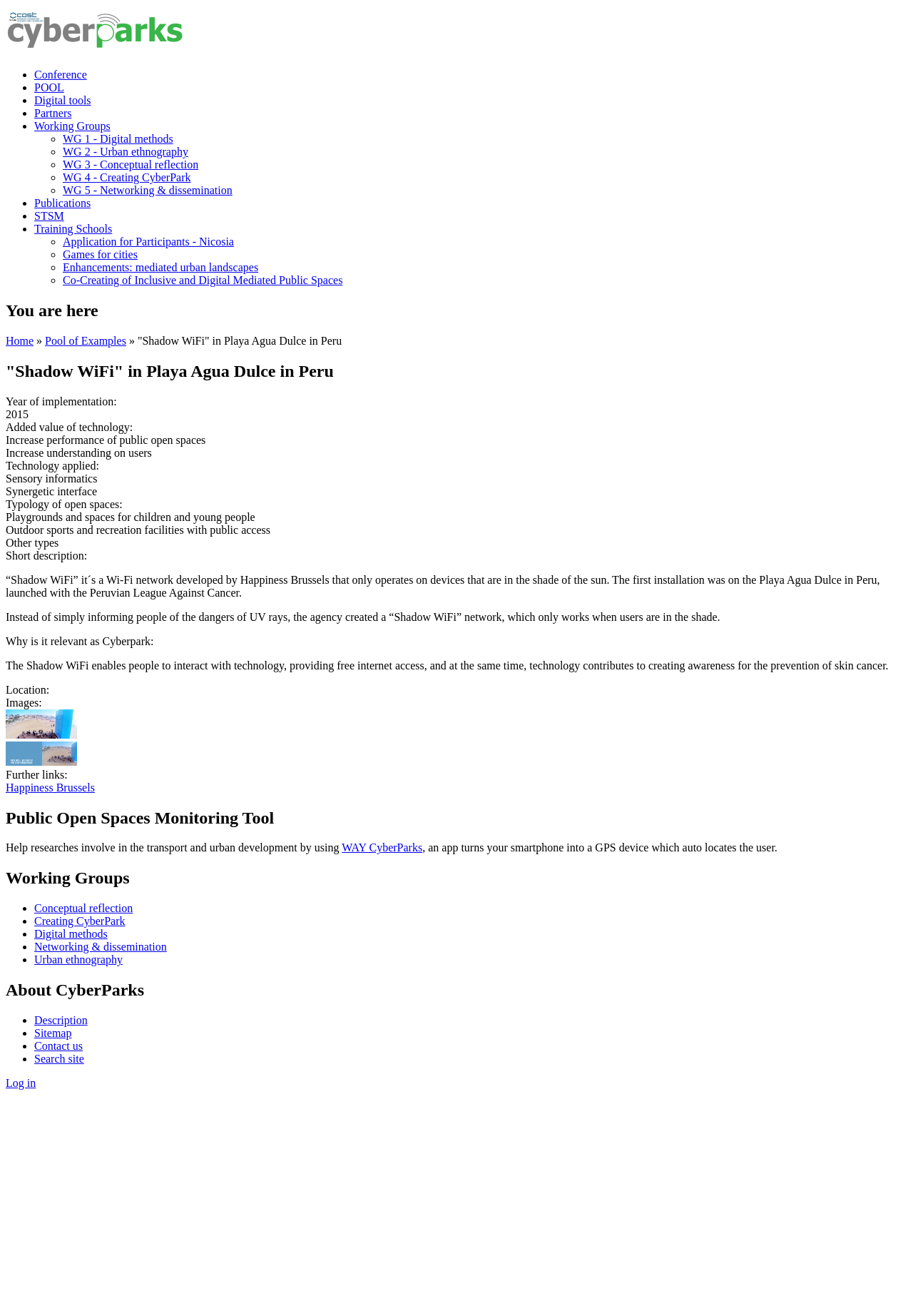Identify the bounding box coordinates for the element you need to click to achieve the following task: "Check out Happiness Brussels". The coordinates must be four float values ranging from 0 to 1, formatted as [left, top, right, bottom].

[0.006, 0.594, 0.104, 0.603]